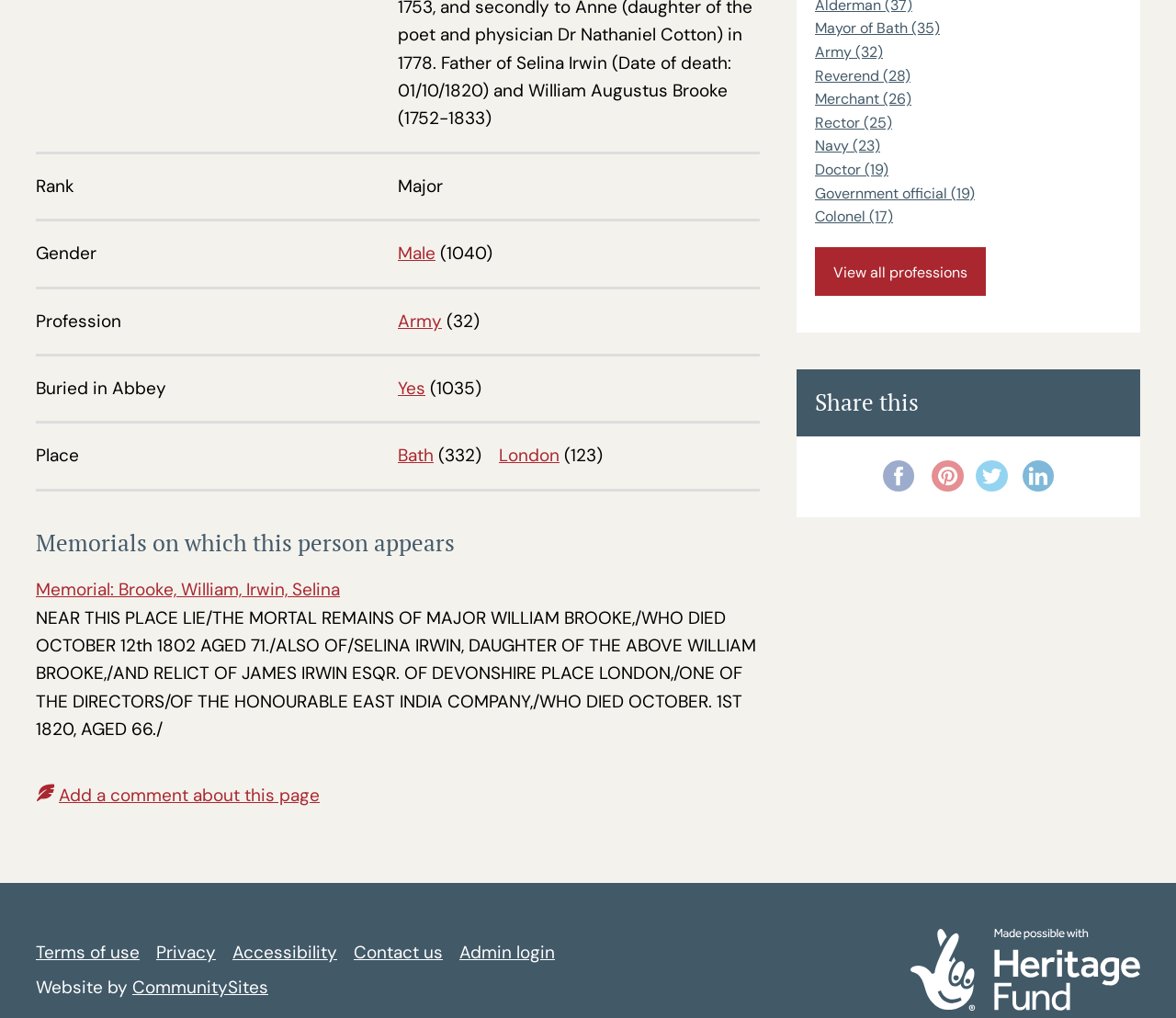Respond to the following question with a brief word or phrase:
Where is William Brooke buried?

Abbey